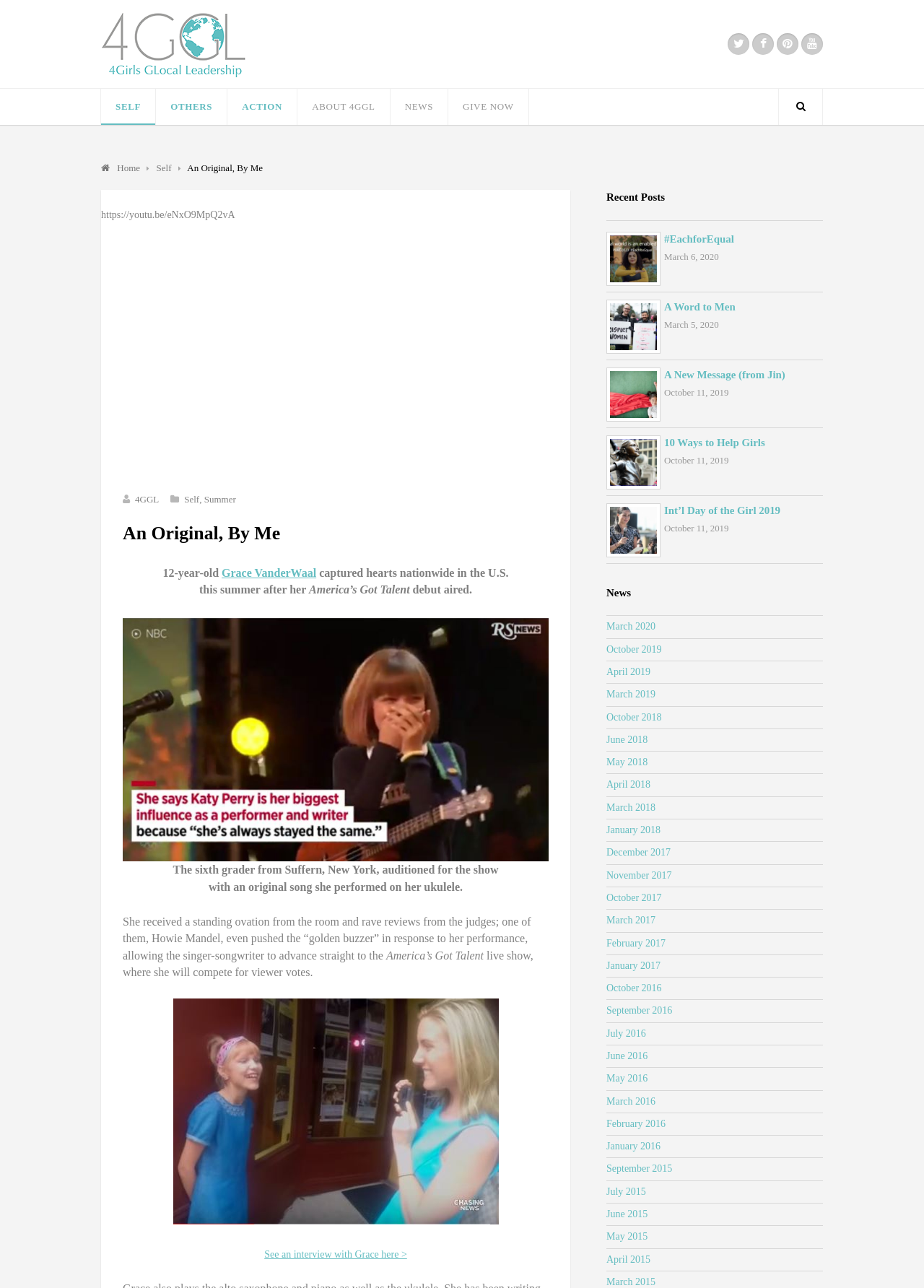What is the name of the 12-year-old who captured hearts nationwide?
Your answer should be a single word or phrase derived from the screenshot.

Grace VanderWaal